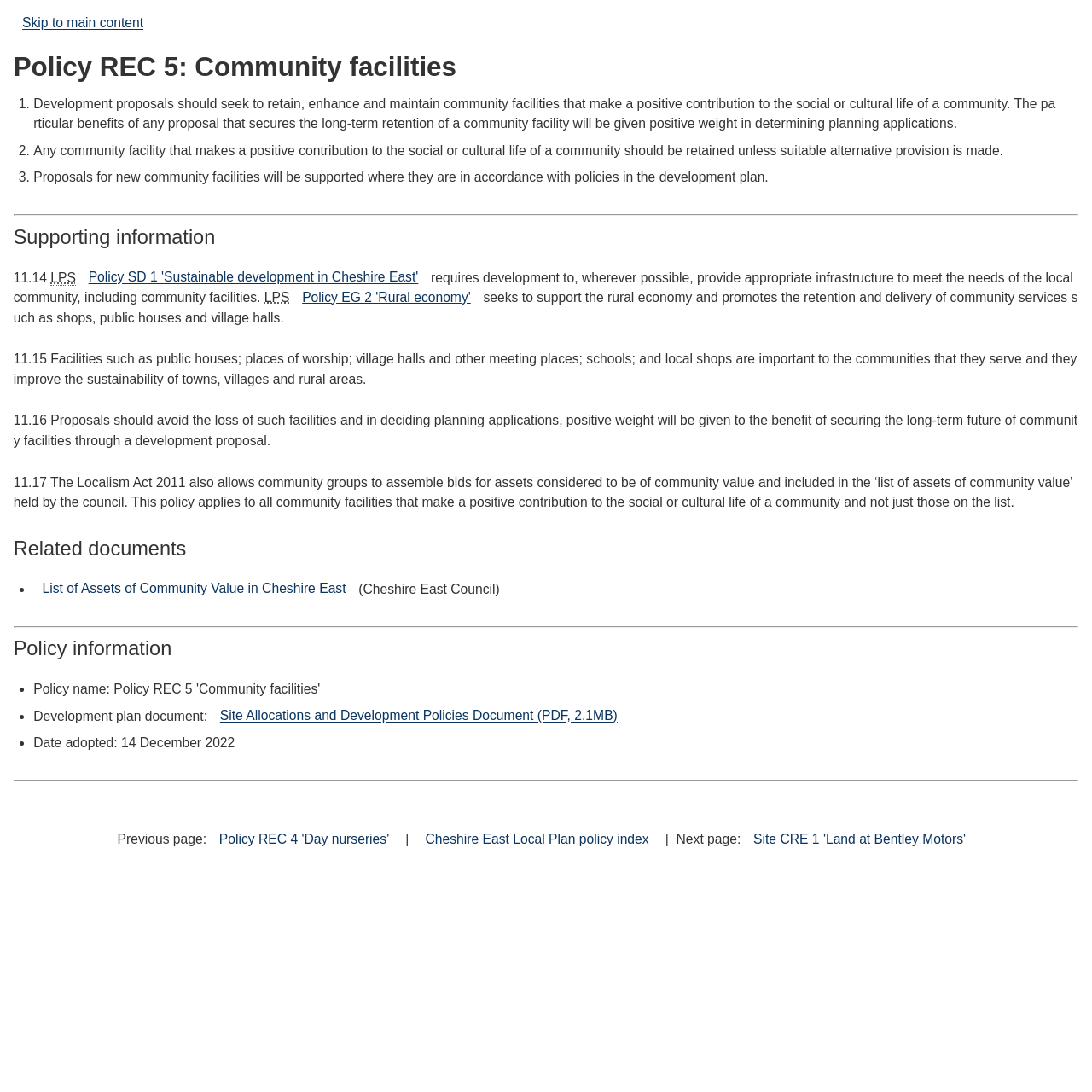Analyze and describe the webpage in a detailed narrative.

The webpage is about the Development Plan Policy REC 5, which focuses on community facilities. At the top, there is a link to skip to the main content. Below it, the policy title "Policy REC 5: Community facilities" is displayed prominently. 

The main content is divided into sections, with the first section discussing the policy's objectives. It consists of three points, each marked with a list marker (1., 2., and 3.), and accompanied by a brief description. The points explain the importance of retaining and enhancing community facilities, and how proposals for new facilities will be supported.

Below this section, there is a horizontal separator, followed by a heading "Supporting information". This section provides additional context, including references to other policies, such as Policy SD 1 and Policy EG 2. There are also several paragraphs of text explaining the importance of community facilities and how they contribute to the sustainability of towns and villages.

The next section is "Related documents", which lists two links to relevant documents, including the "List of Assets of Community Value in Cheshire East". 

Following this, there is another horizontal separator, and then a section titled "Policy information". This section provides more details about the policy, including the development plan document and the date it was adopted.

At the bottom of the page, there are links to navigate to the previous page, "Policy REC 4 'Day nurseries'", and the next page, "Site CRE 1 'Land at Bentley Motors'". There is also a link to the Cheshire East Local Plan policy index.